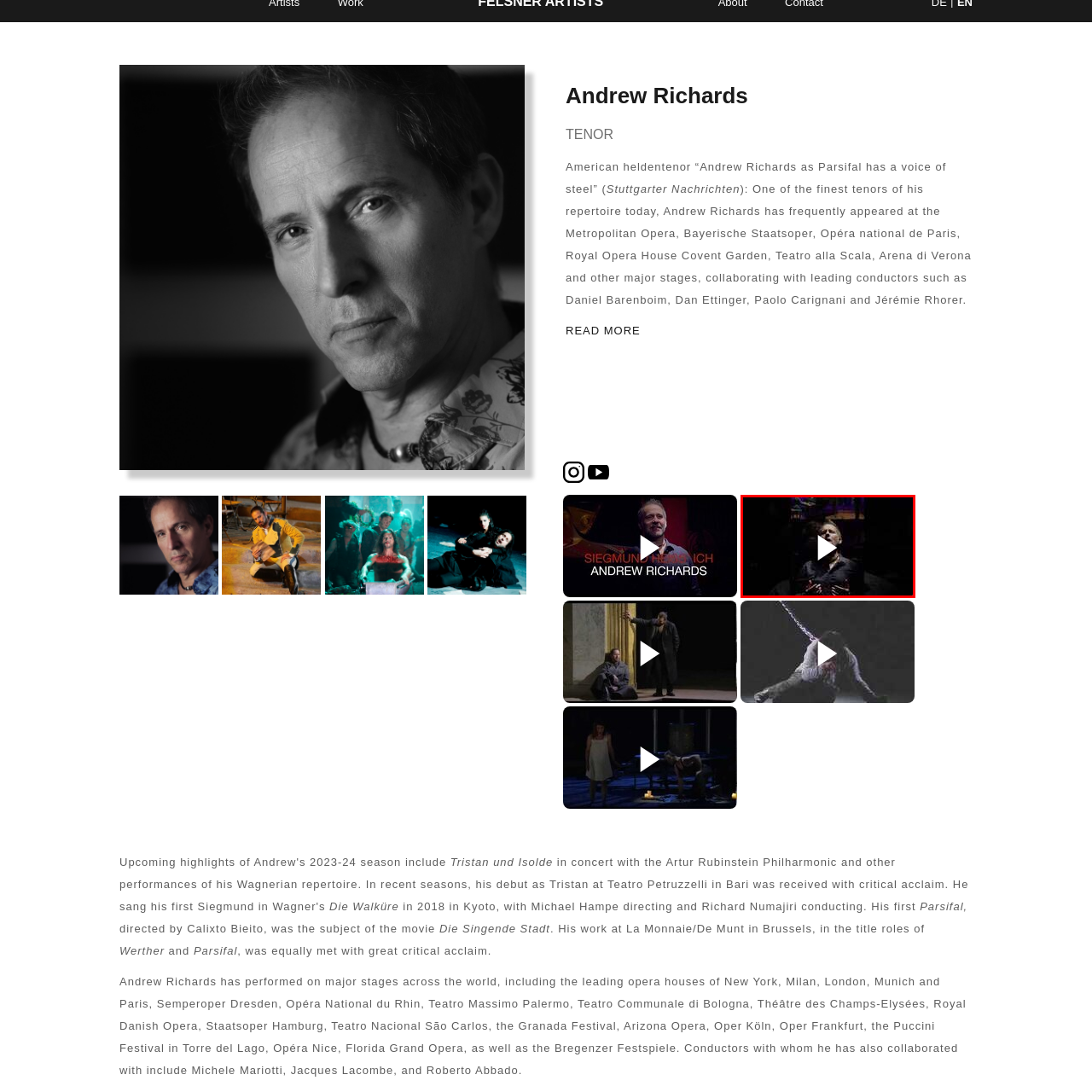Look closely at the part of the image inside the red bounding box, then respond in a word or phrase: Where has Andrew Richards performed?

Metropolitan Opera and Teatro alla Scala